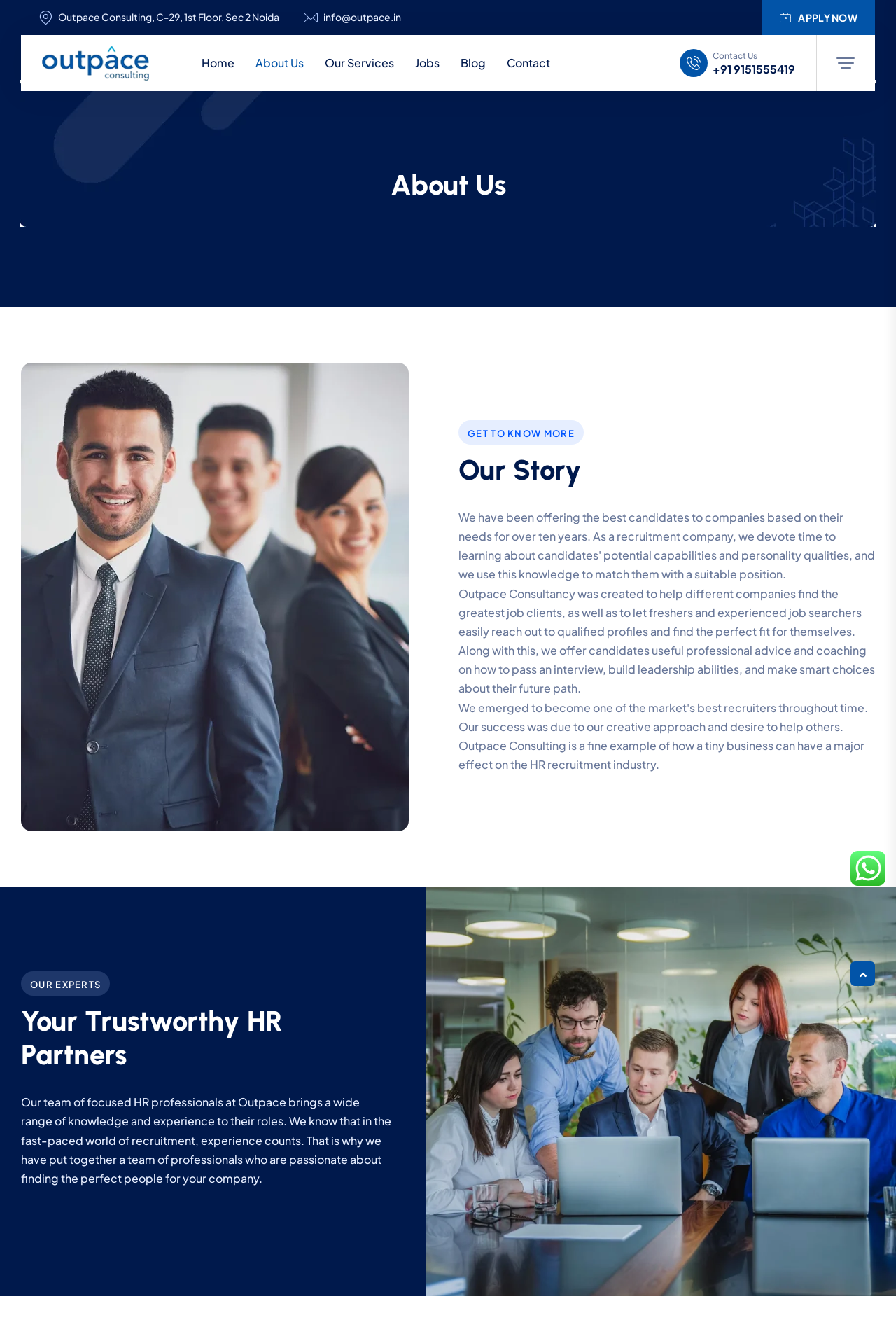What is the purpose of Outpace Consultancy? Using the information from the screenshot, answer with a single word or phrase.

Help companies find job clients